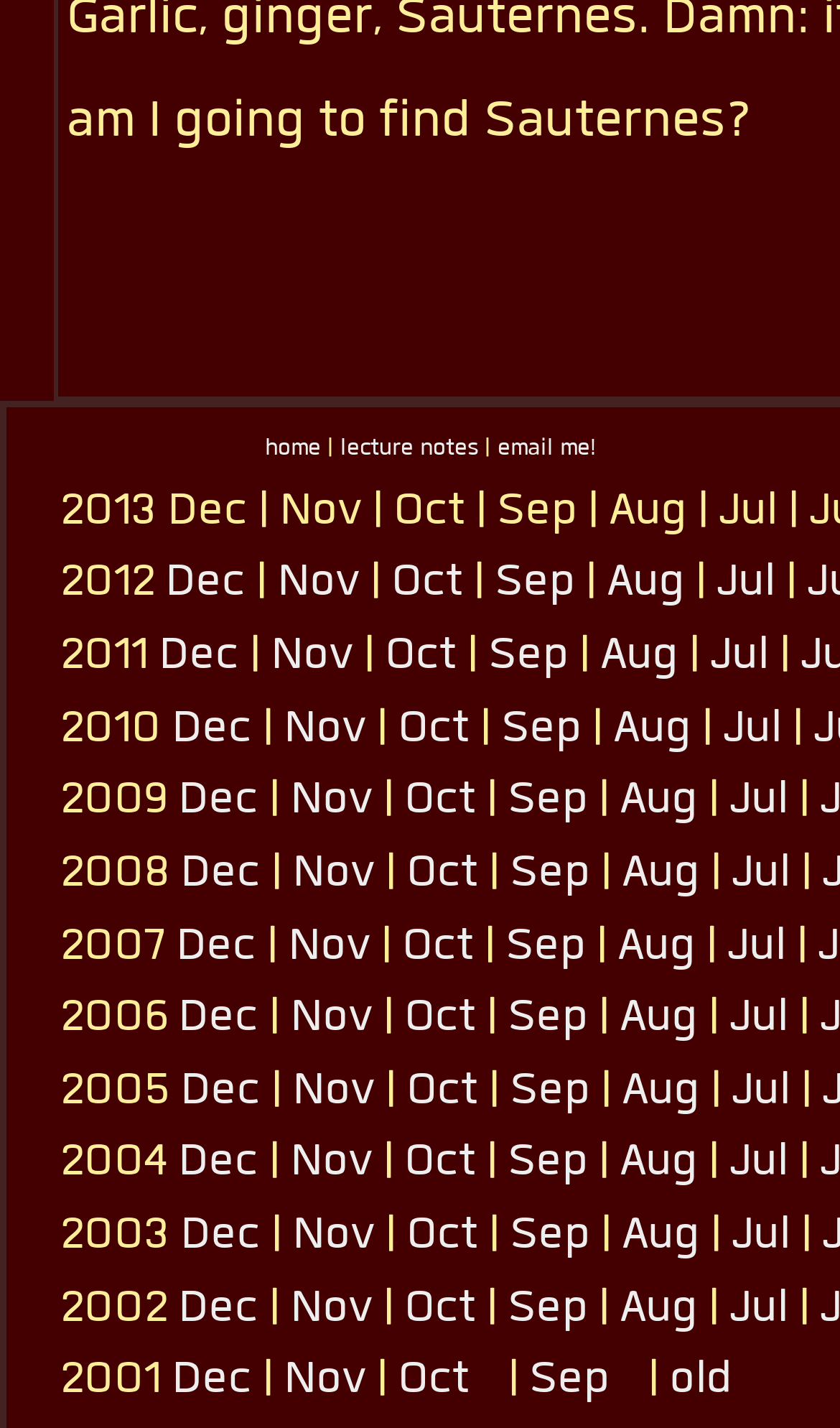Please identify the bounding box coordinates of the element's region that I should click in order to complete the following instruction: "View Large size outdoor decor garden bronze deer sculpture for sale". The bounding box coordinates consist of four float numbers between 0 and 1, i.e., [left, top, right, bottom].

None